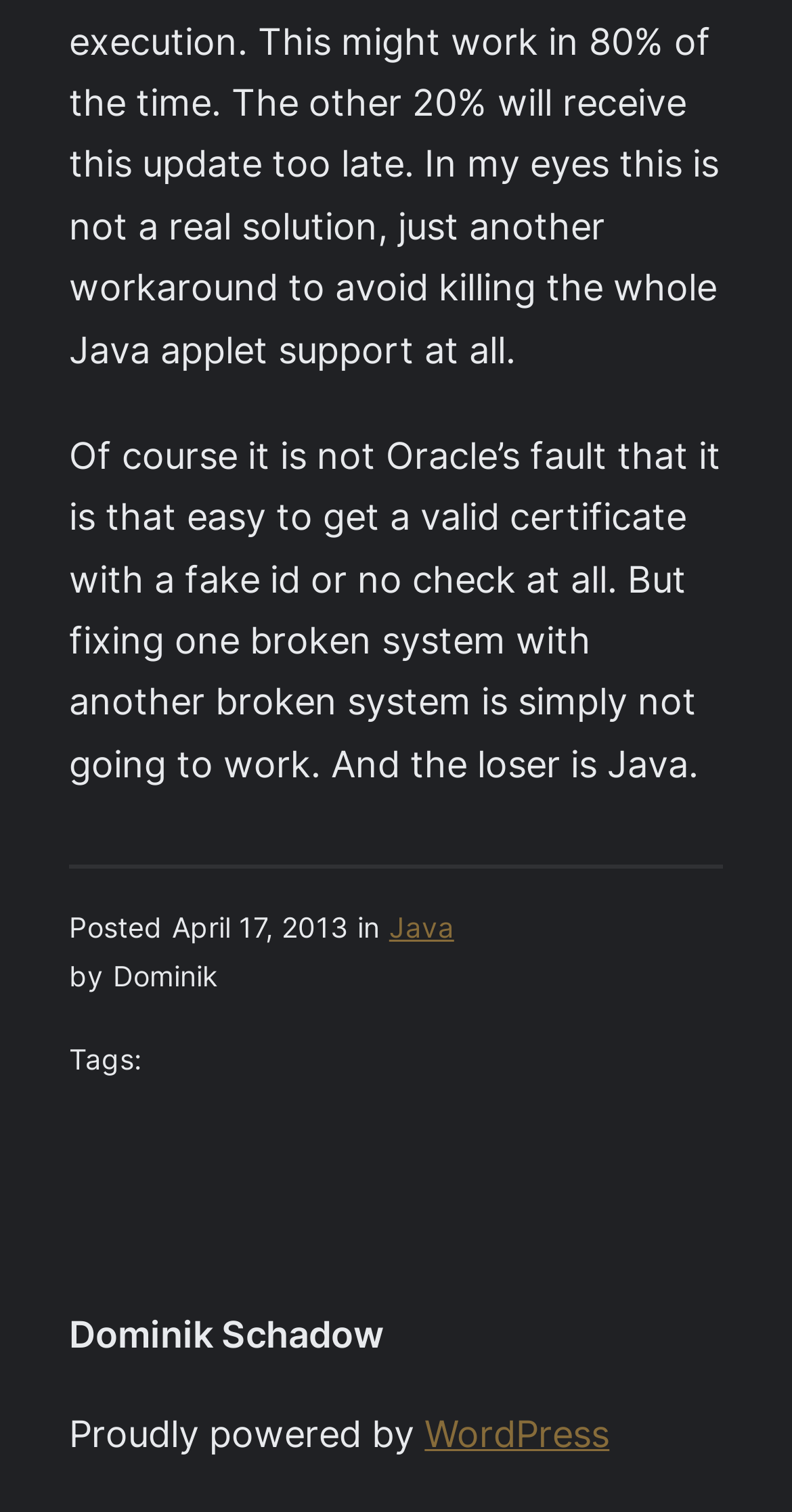Answer the question with a single word or phrase: 
Who is the link 'Dominik Schadow' referring to?

The author